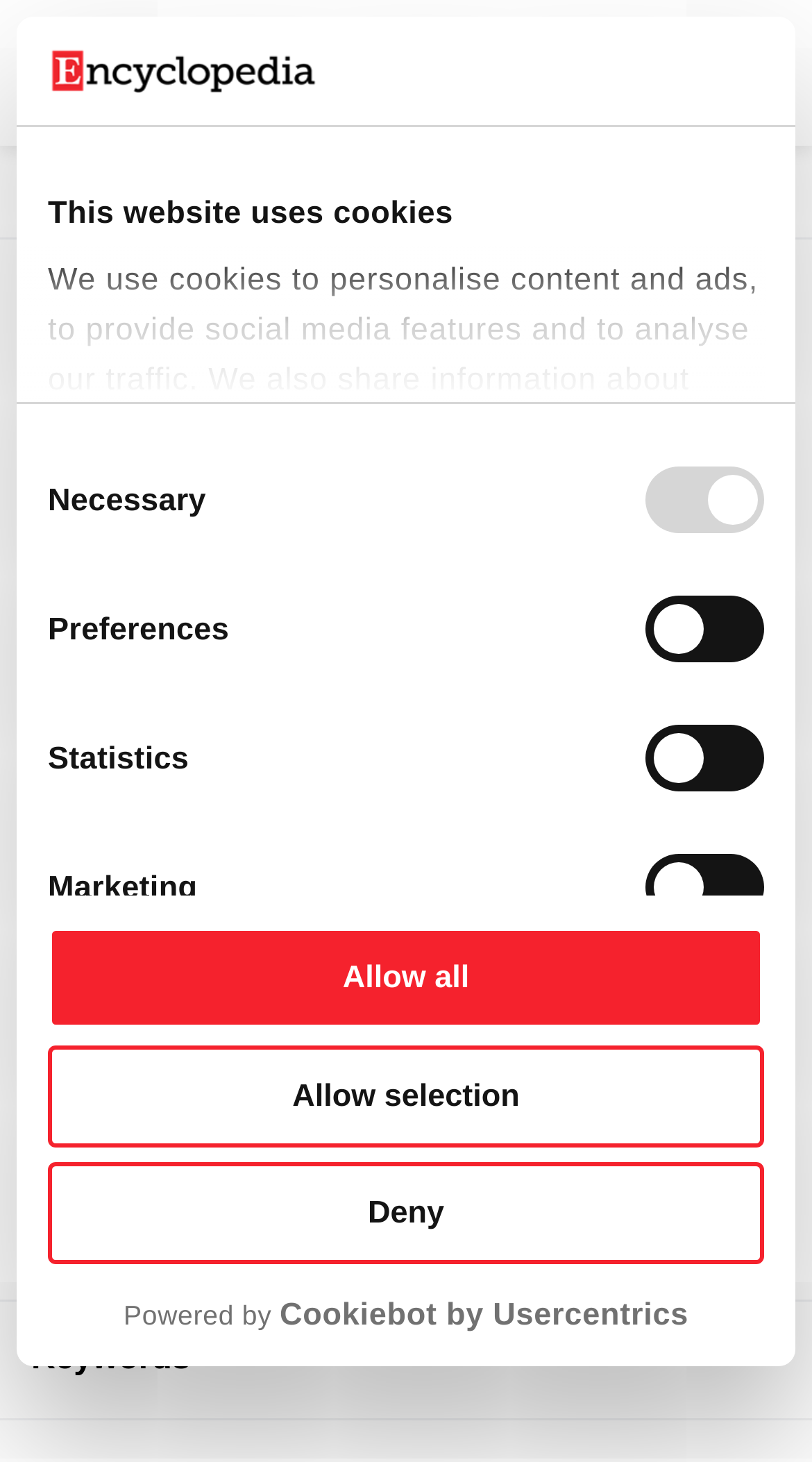Detail the various sections and features present on the webpage.

This webpage is an encyclopedia entry for "YAP and TAZ Mediators" on a platform called Encyclopedia MDPI. At the top, there is a logo and a navigation menu with links to "Encyclopedia", "Scholarly Community Encyclopedia", and a dropdown menu. Below the navigation menu, there is a breadcrumb trail showing the current location: "You are here: Entry | Topic Review | YAP and TAZ Mediators".

The main content of the page is a descriptive text about YAP and TAZ Mediators, which is a peer-reviewed paper. The text explains the concept of cell reprogramming, its implications, and the role of YAP and TAZ in the process. There are several links and buttons throughout the text, including a link to the original paper, a button to expand or collapse the text, and a "Share" button to share the content on social media.

On the right side of the page, there is a column with several buttons and links, including a "Deny" and "Allow" buttons for cookie consent, a "Powered by" link, and a "Feedback" link. At the bottom of the page, there is a "Keywords" section and a link to provide feedback.

There are several images on the page, including the logo, a cookie consent logo, and a social media icon. The overall layout is organized, with clear headings and concise text, making it easy to navigate and read.